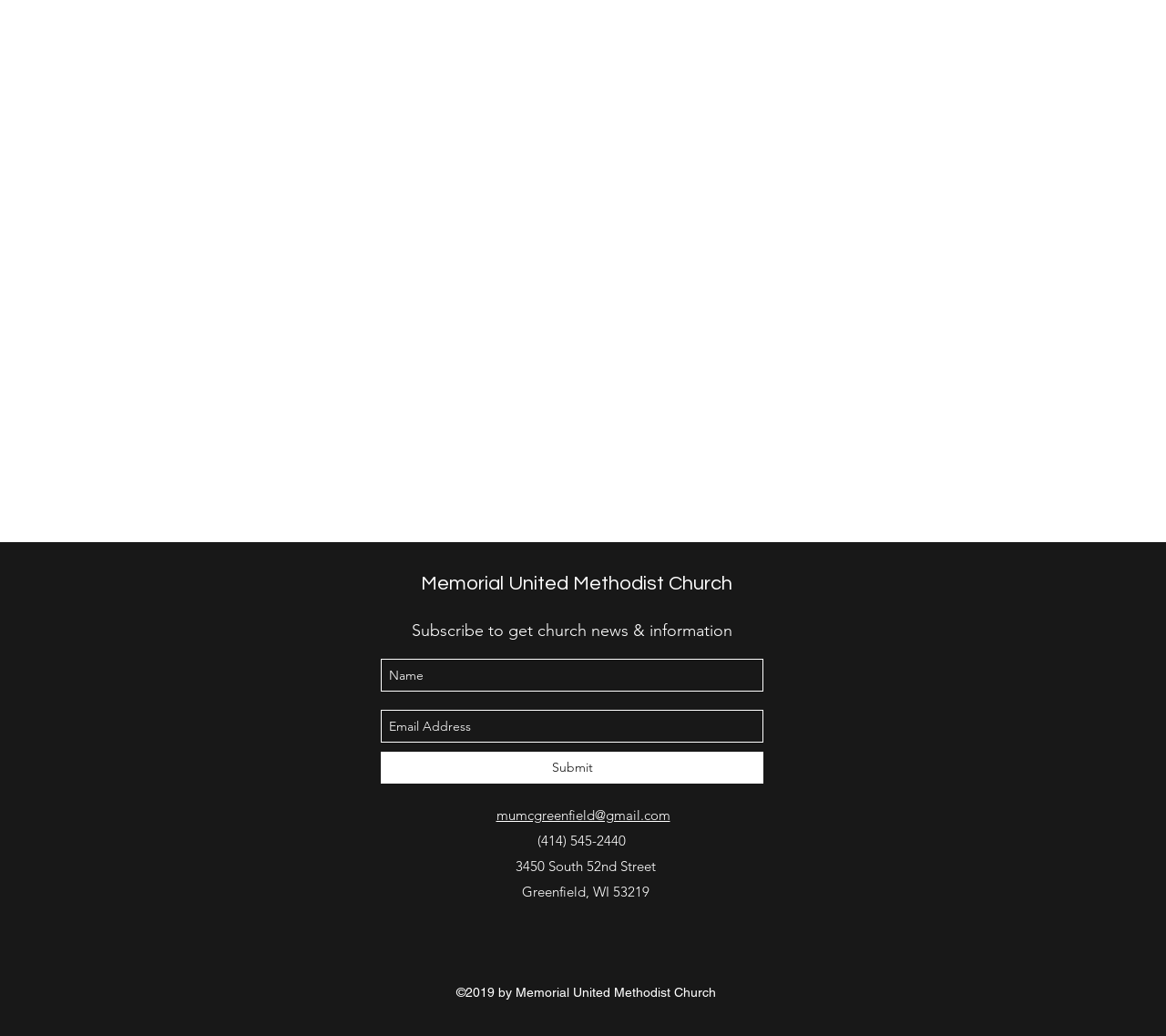What is the name of the church?
Look at the image and answer with only one word or phrase.

Memorial United Methodist Church